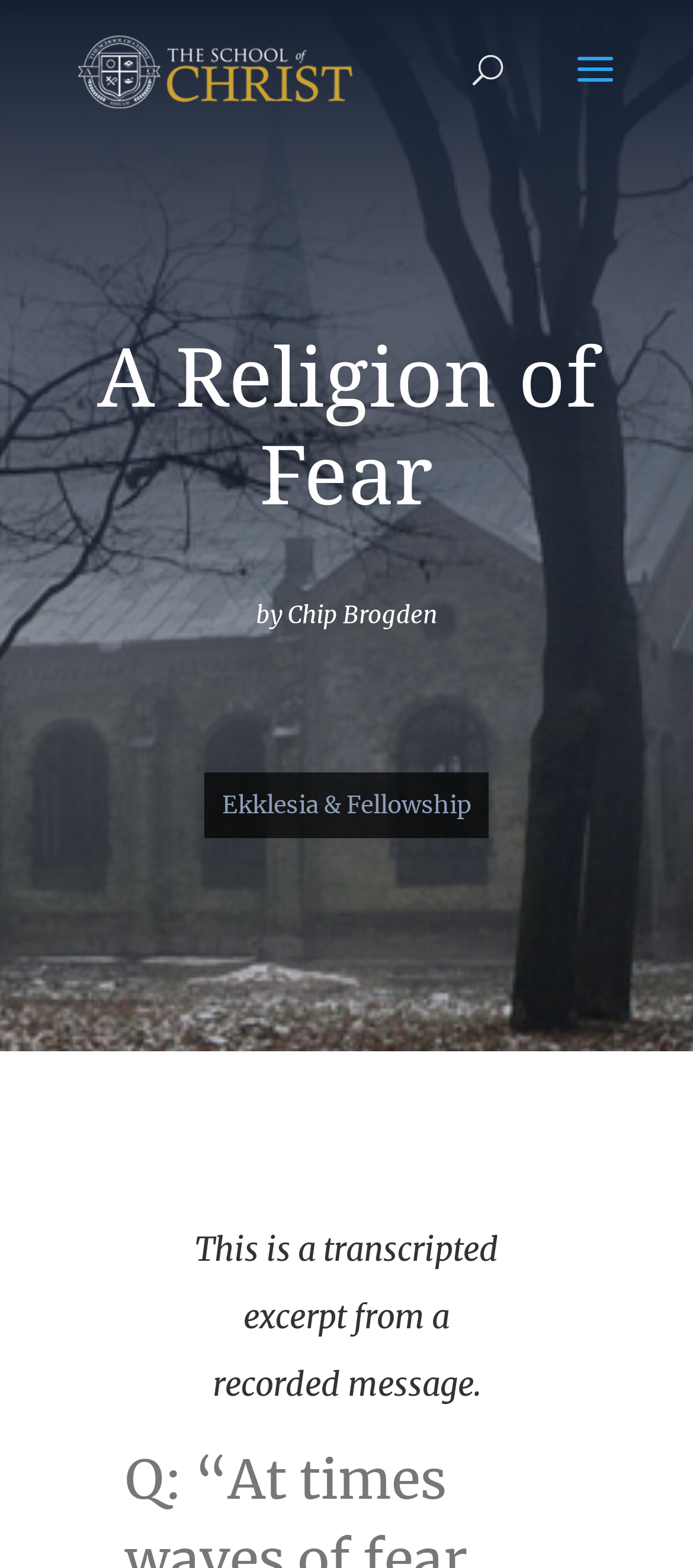Could you identify the text that serves as the heading for this webpage?

A Religion of Fear